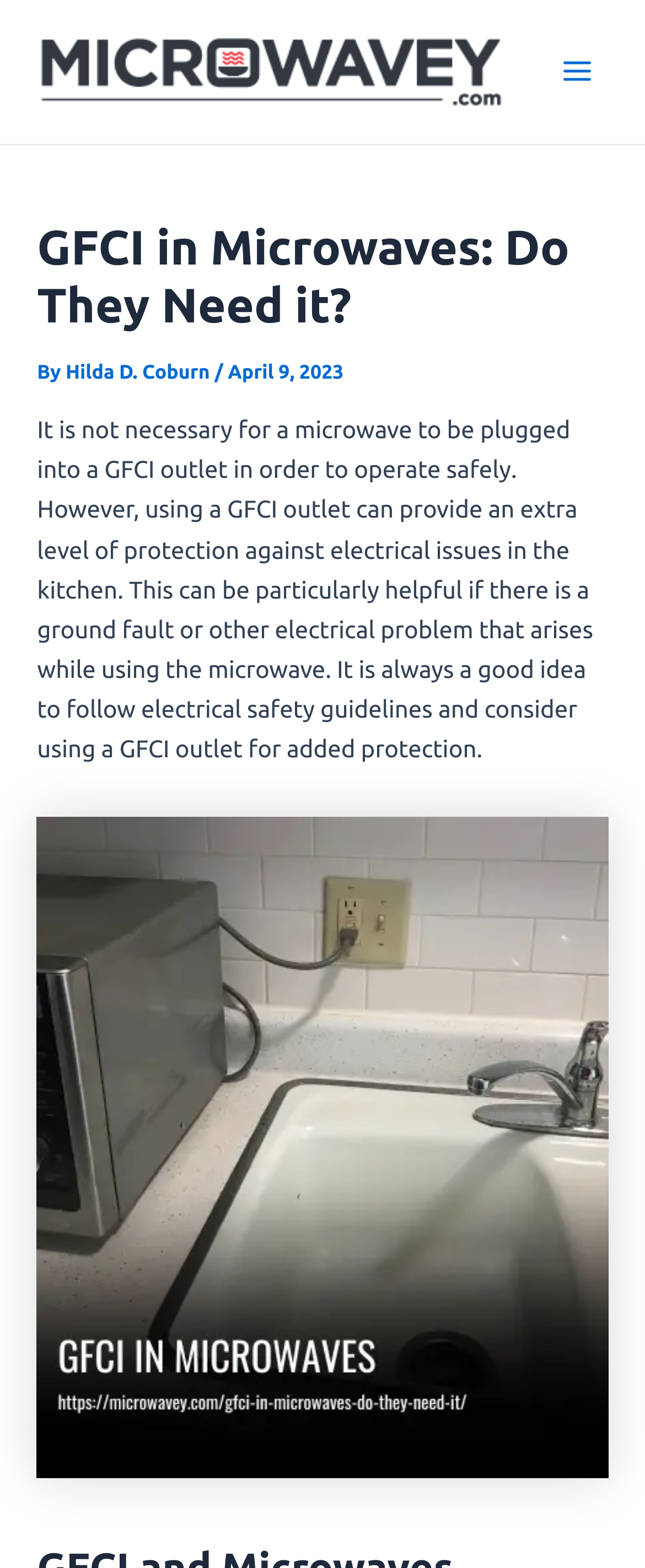Respond to the question below with a single word or phrase:
What is the topic of this article?

GFCI in Microwaves